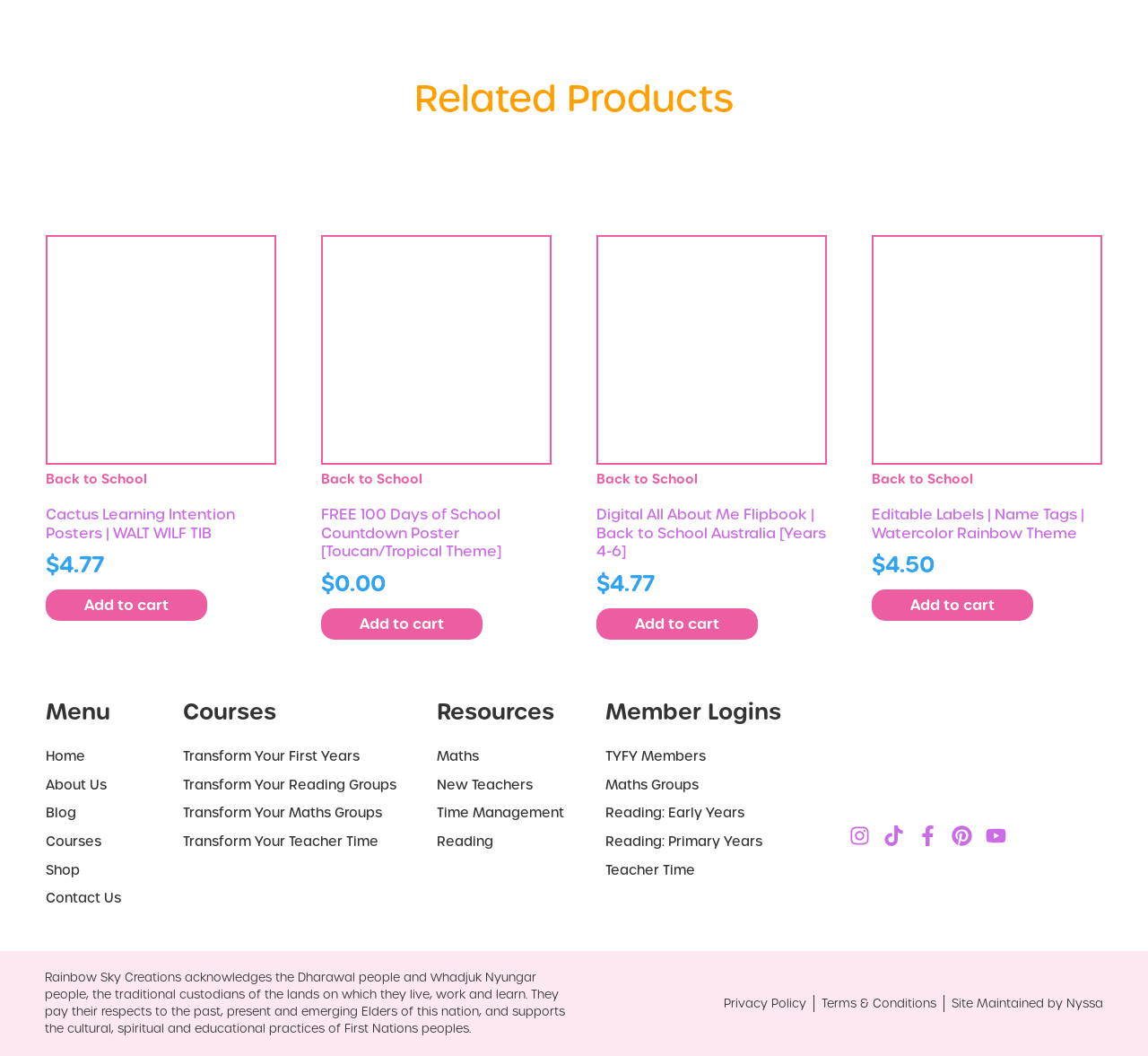Can you pinpoint the bounding box coordinates for the clickable element required for this instruction: "Add Cactus Learning Intention Posters to cart"? The coordinates should be four float numbers between 0 and 1, i.e., [left, top, right, bottom].

[0.04, 0.558, 0.181, 0.588]